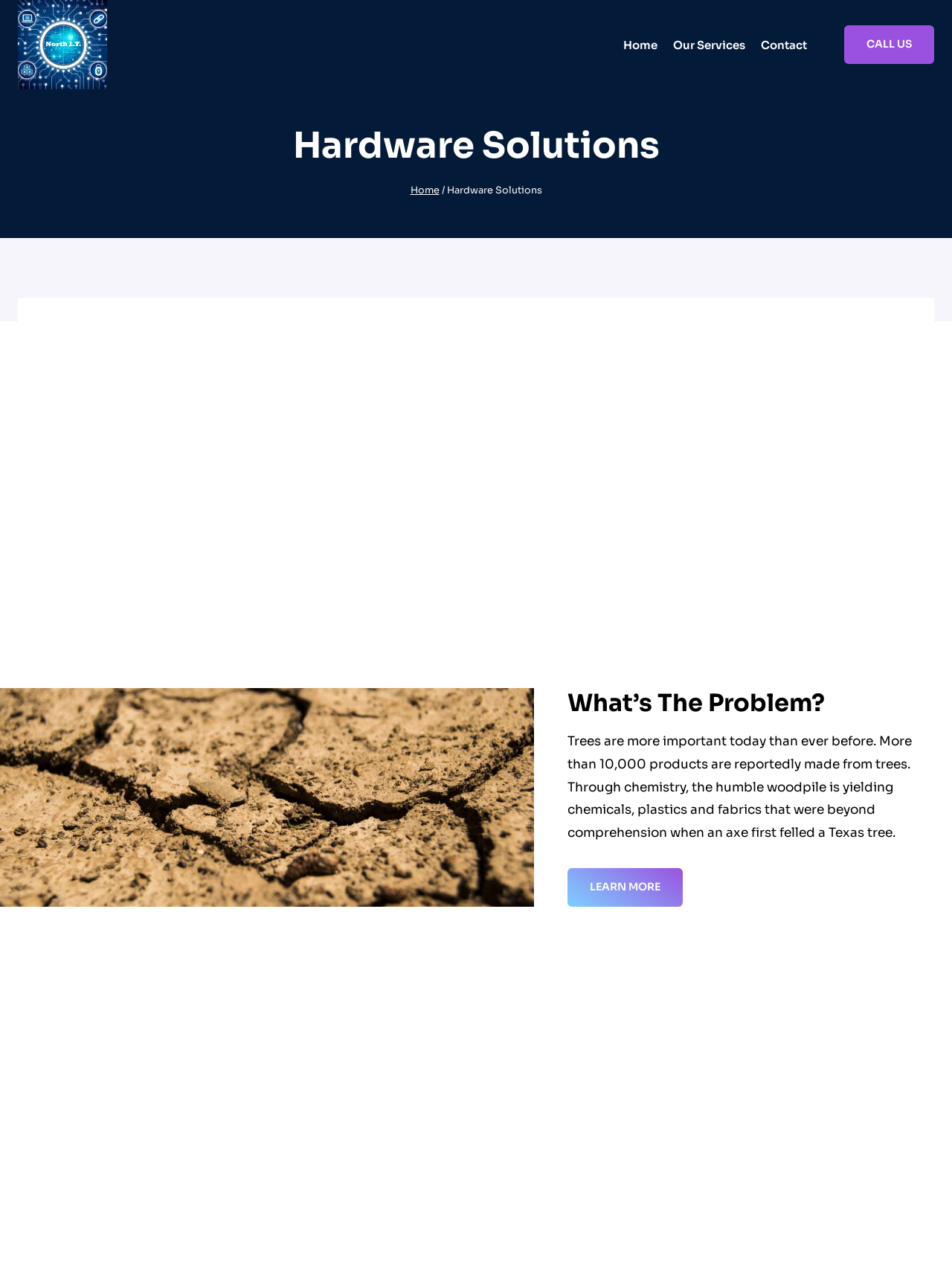What is the company name?
Please provide a full and detailed response to the question.

The company name is obtained from the link and image element at the top left corner of the webpage, which has the text 'North IT'.